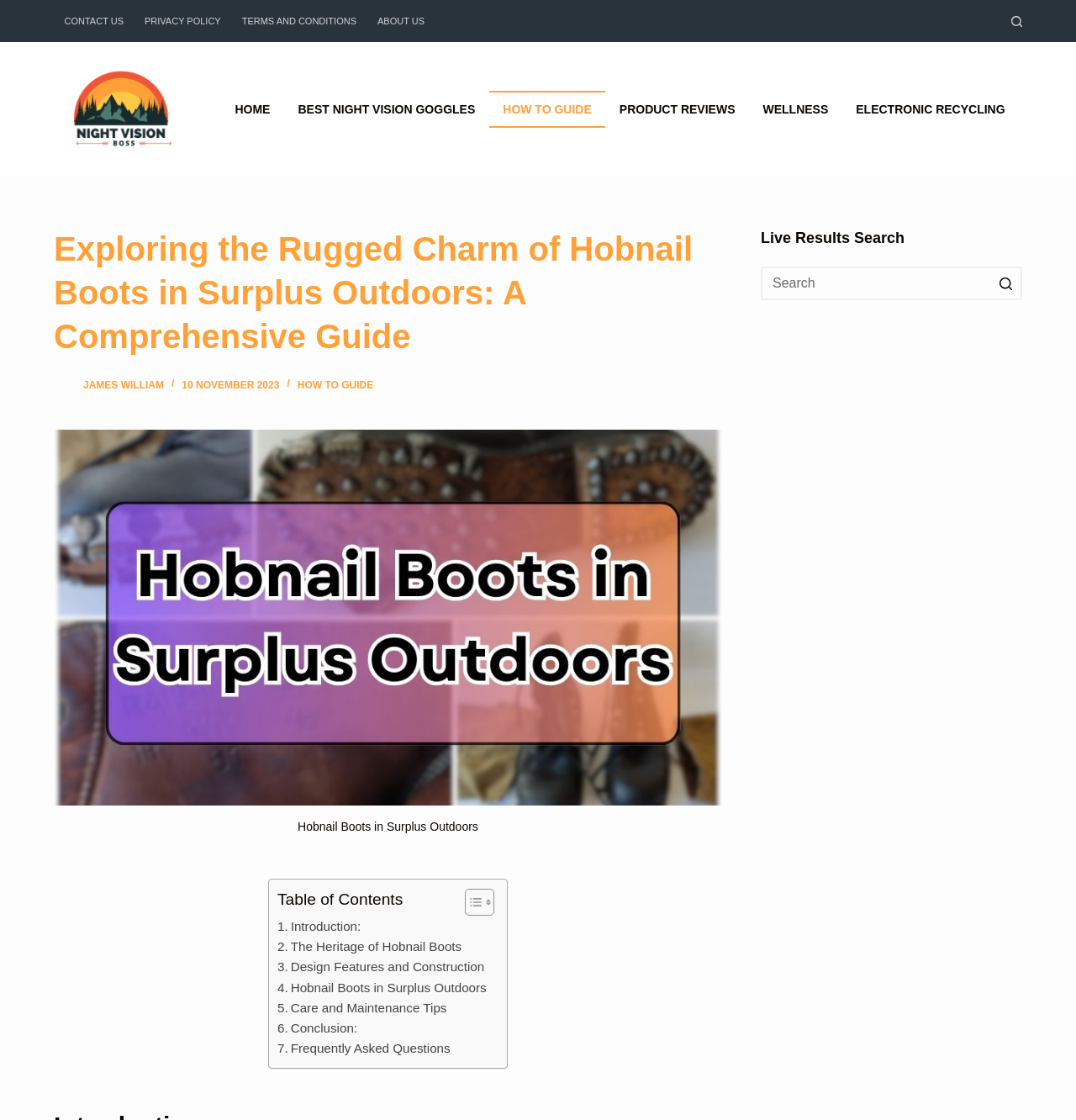Based on the description "About us", find the bounding box of the specified UI element.

[0.341, 0.0, 0.404, 0.038]